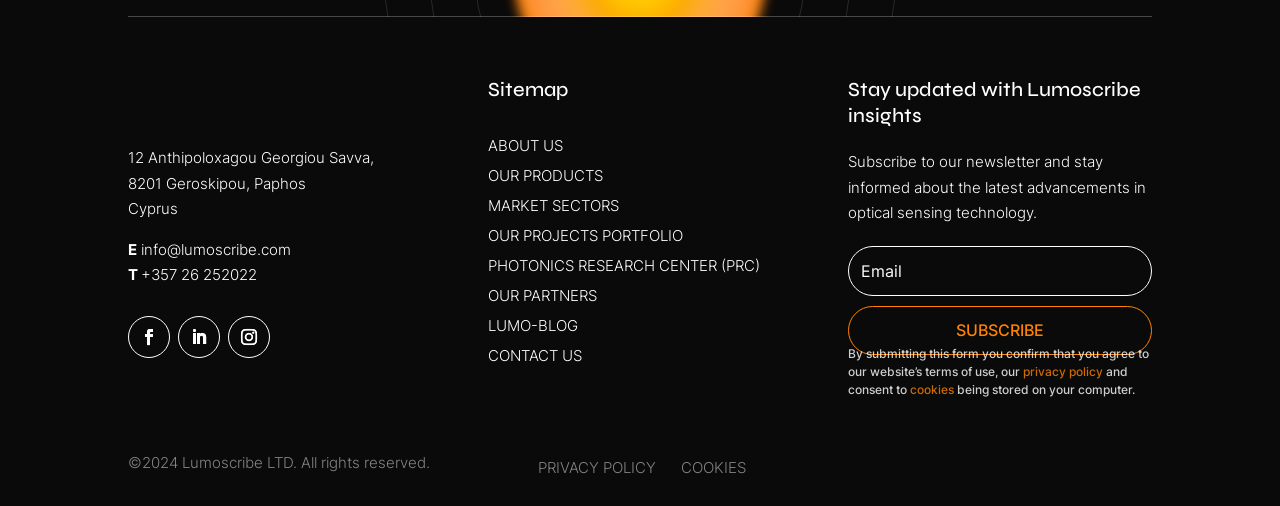Find the bounding box coordinates of the element to click in order to complete the given instruction: "View the sitemap."

[0.381, 0.153, 0.619, 0.224]